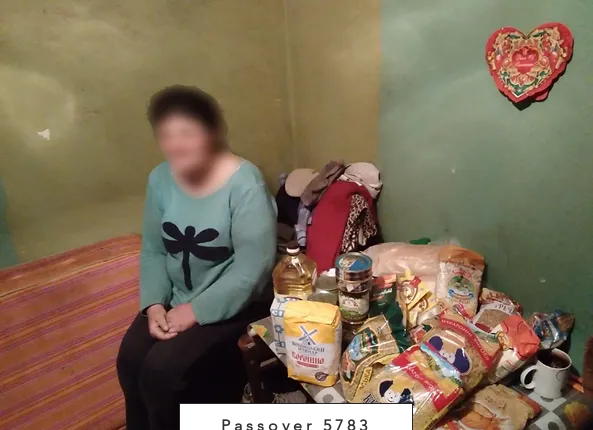What is the significance of the food supplies in the image?
Please provide a comprehensive answer based on the information in the image.

The collection of food supplies, including rice, flour, and cooking oil, symbolizes a crucial lifeline for families facing hardships, especially in the context of recent events in Ukraine, implying that the supplies are being provided as assistance during a difficult time.